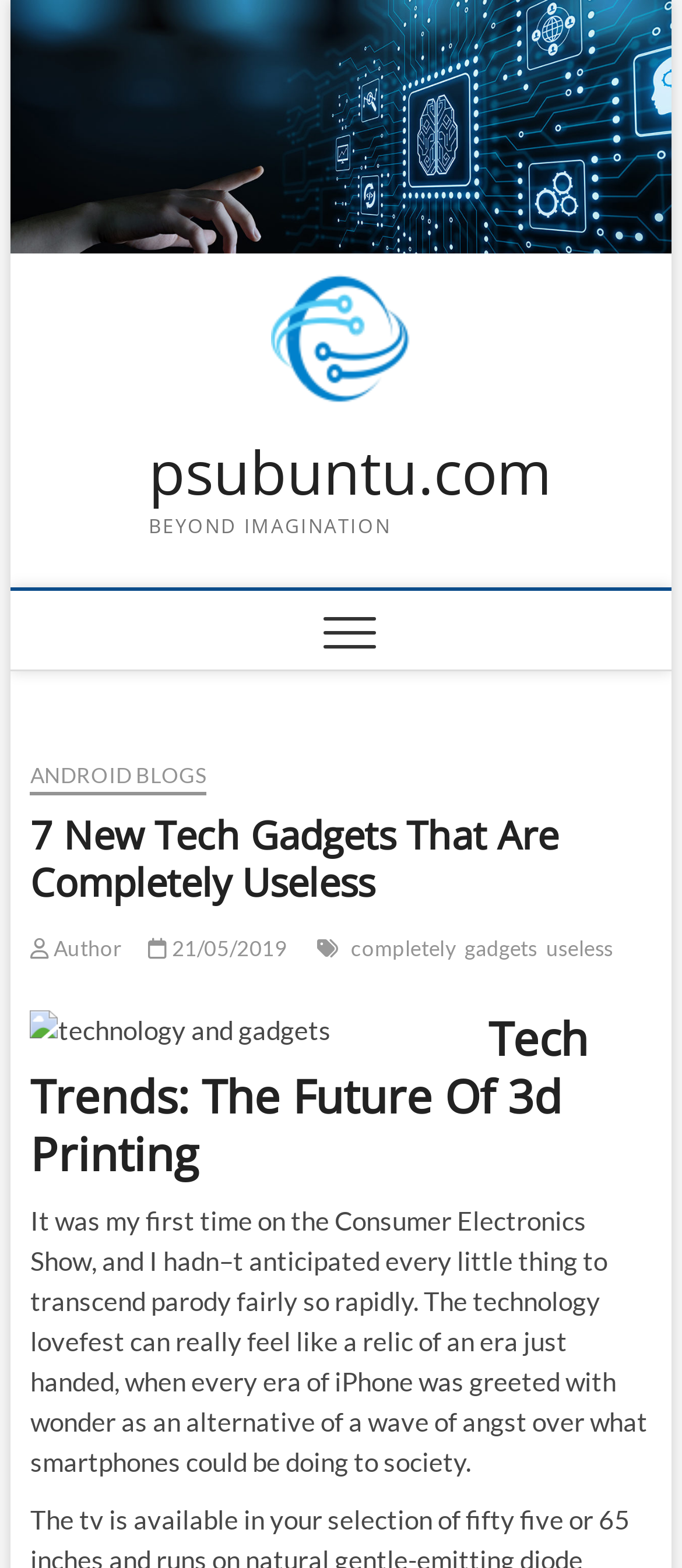Using the given element description, provide the bounding box coordinates (top-left x, top-left y, bottom-right x, bottom-right y) for the corresponding UI element in the screenshot: Android Blogs

[0.044, 0.486, 0.302, 0.507]